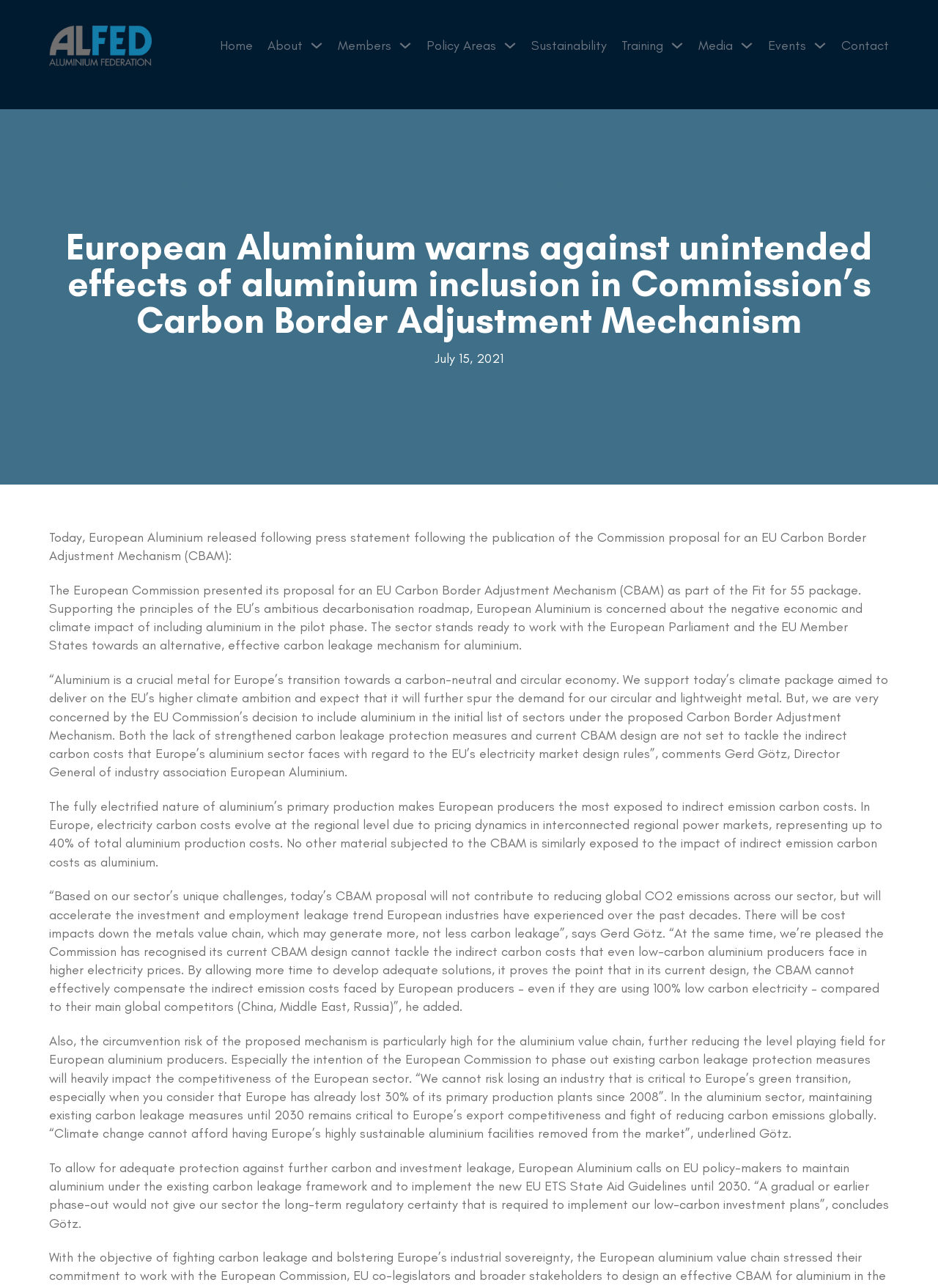Look at the image and write a detailed answer to the question: 
Who is the Director General of European Aluminium?

The answer can be found in the StaticText element with the text '“Aluminium is a crucial metal for Europe’s transition towards a carbon-neutral and circular economy. We support today’s climate package aimed to deliver on the EU’s higher climate ambition and expect that it will further spur the demand for our circular and lightweight metal. But, we are very concerned by the EU Commission’s decision to include aluminium in the initial list of sectors under the proposed Carbon Border Adjustment Mechanism. Both the lack of strengthened carbon leakage protection measures and current CBAM design are not set to tackle the indirect carbon costs that Europe’s aluminium sector faces with regard to the EU’s electricity market design rules”, comments Gerd Götz, Director General of industry association European Aluminium.' This text indicates that Gerd Götz is the Director General of European Aluminium.